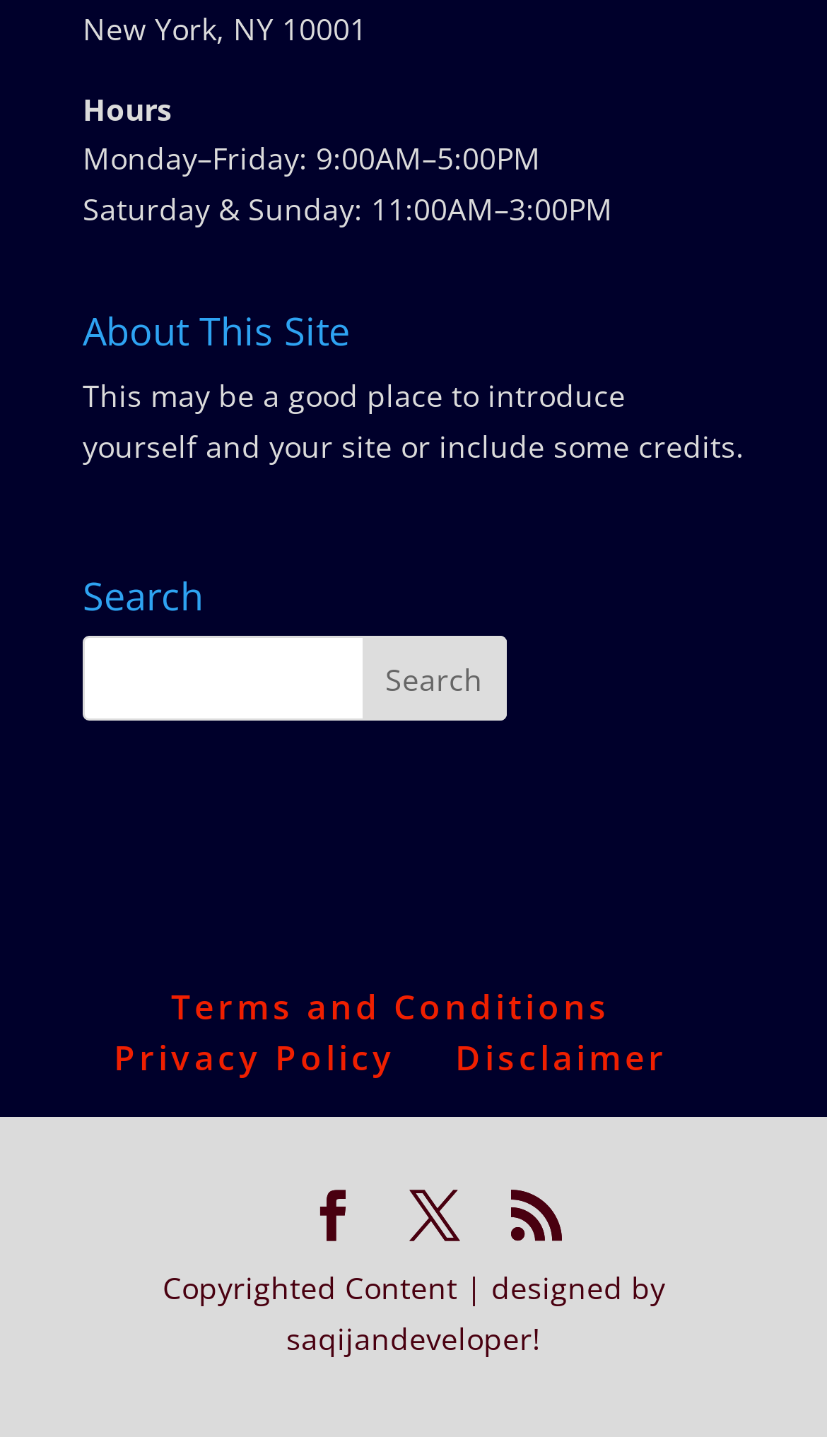Please determine the bounding box coordinates for the UI element described here. Use the format (top-left x, top-left y, bottom-right x, bottom-right y) with values bounded between 0 and 1: Terms and Conditions

[0.206, 0.676, 0.737, 0.708]